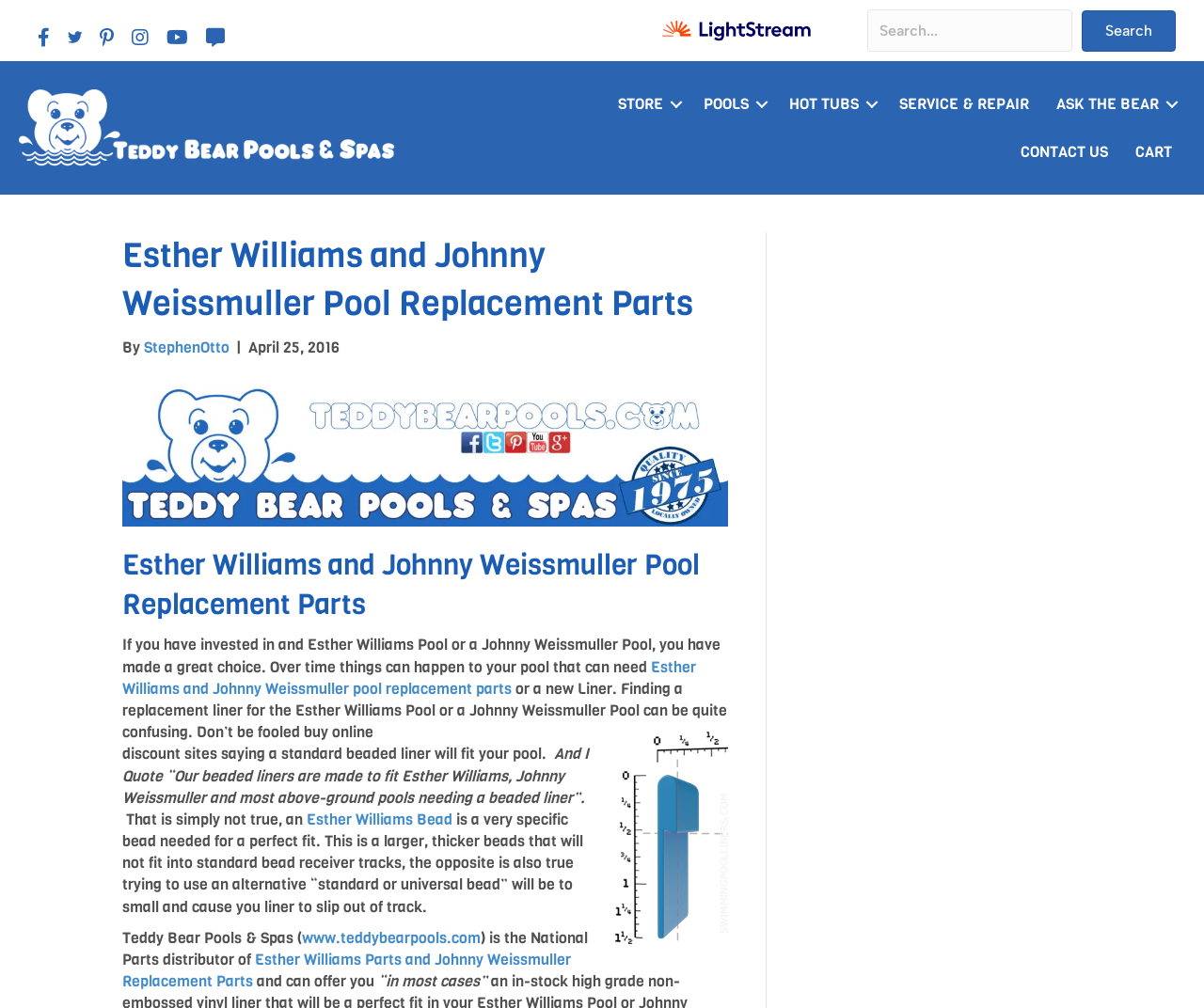Give a one-word or short-phrase answer to the following question: 
What is the author of the article?

StephenOtto